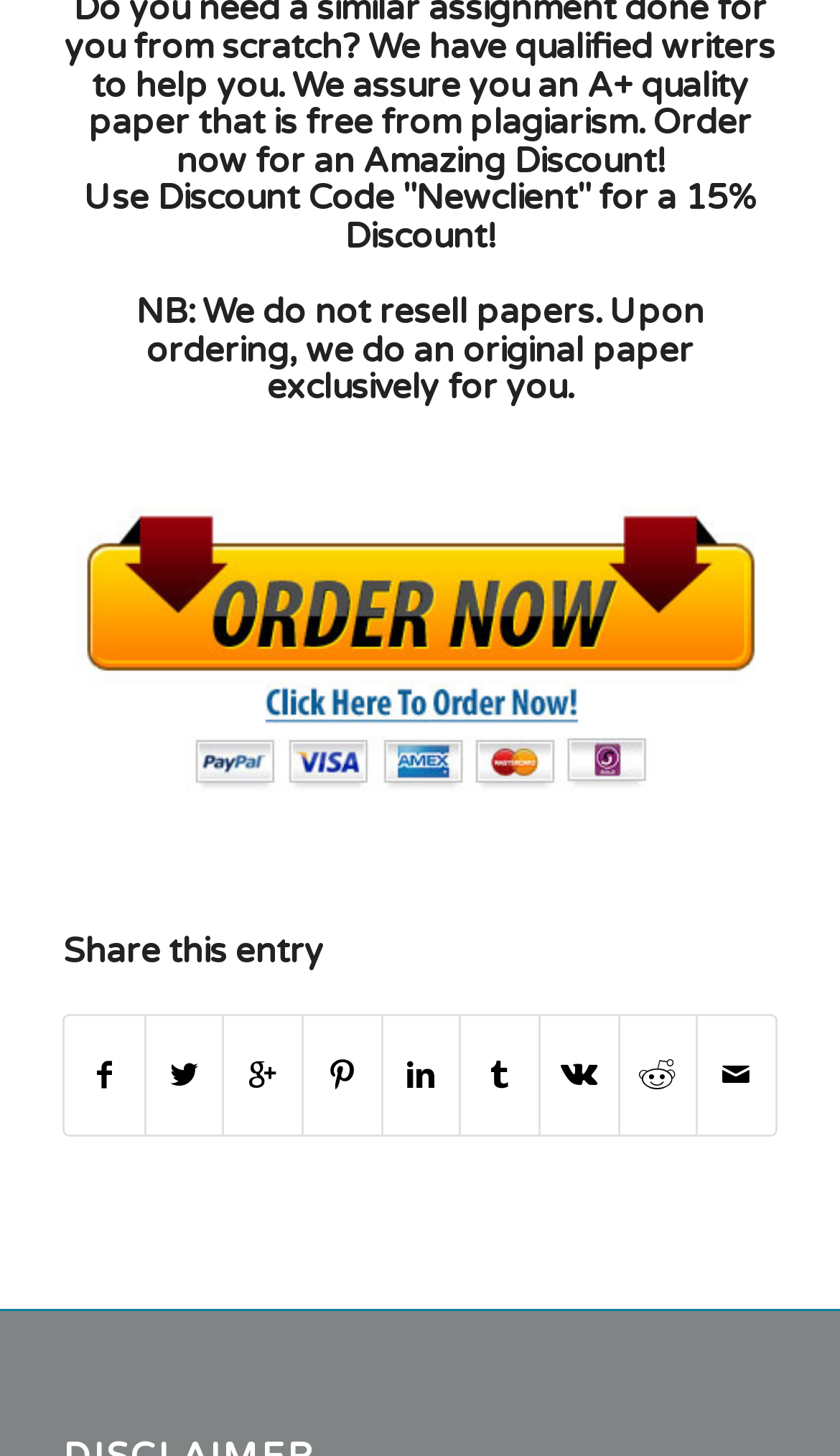Answer the question in a single word or phrase:
What is the purpose of this website?

Original paper writing